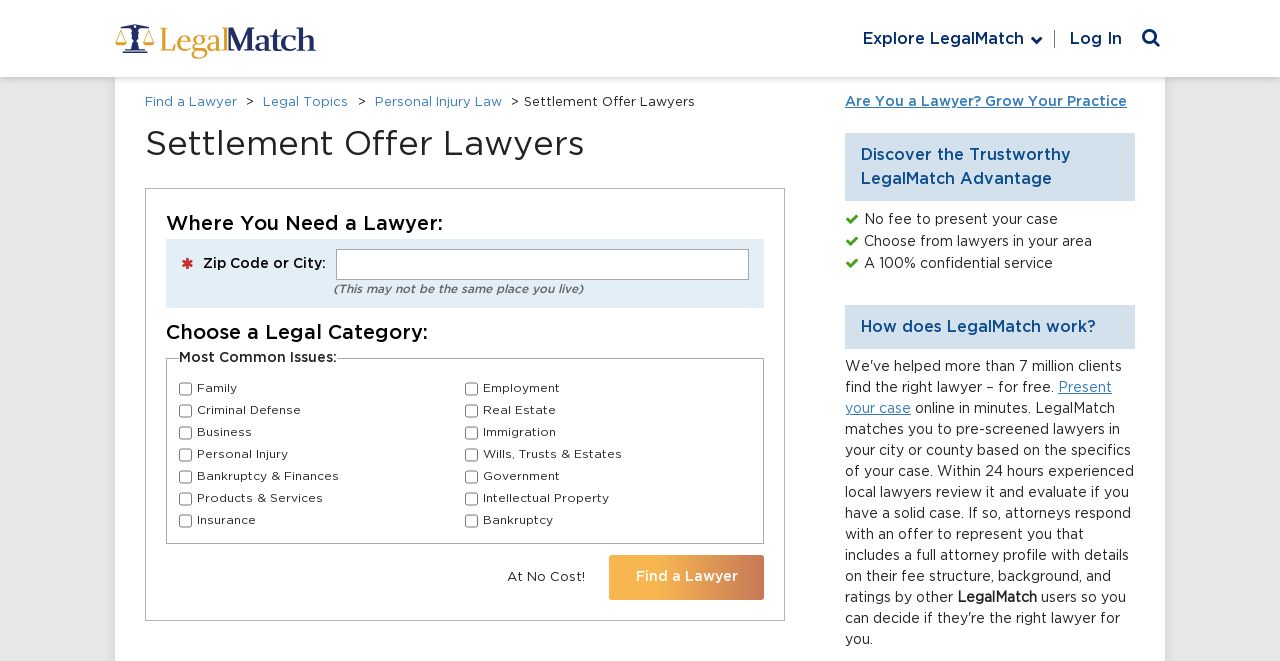Identify the bounding box coordinates of the specific part of the webpage to click to complete this instruction: "Find a lawyer based on your location".

[0.476, 0.84, 0.597, 0.908]